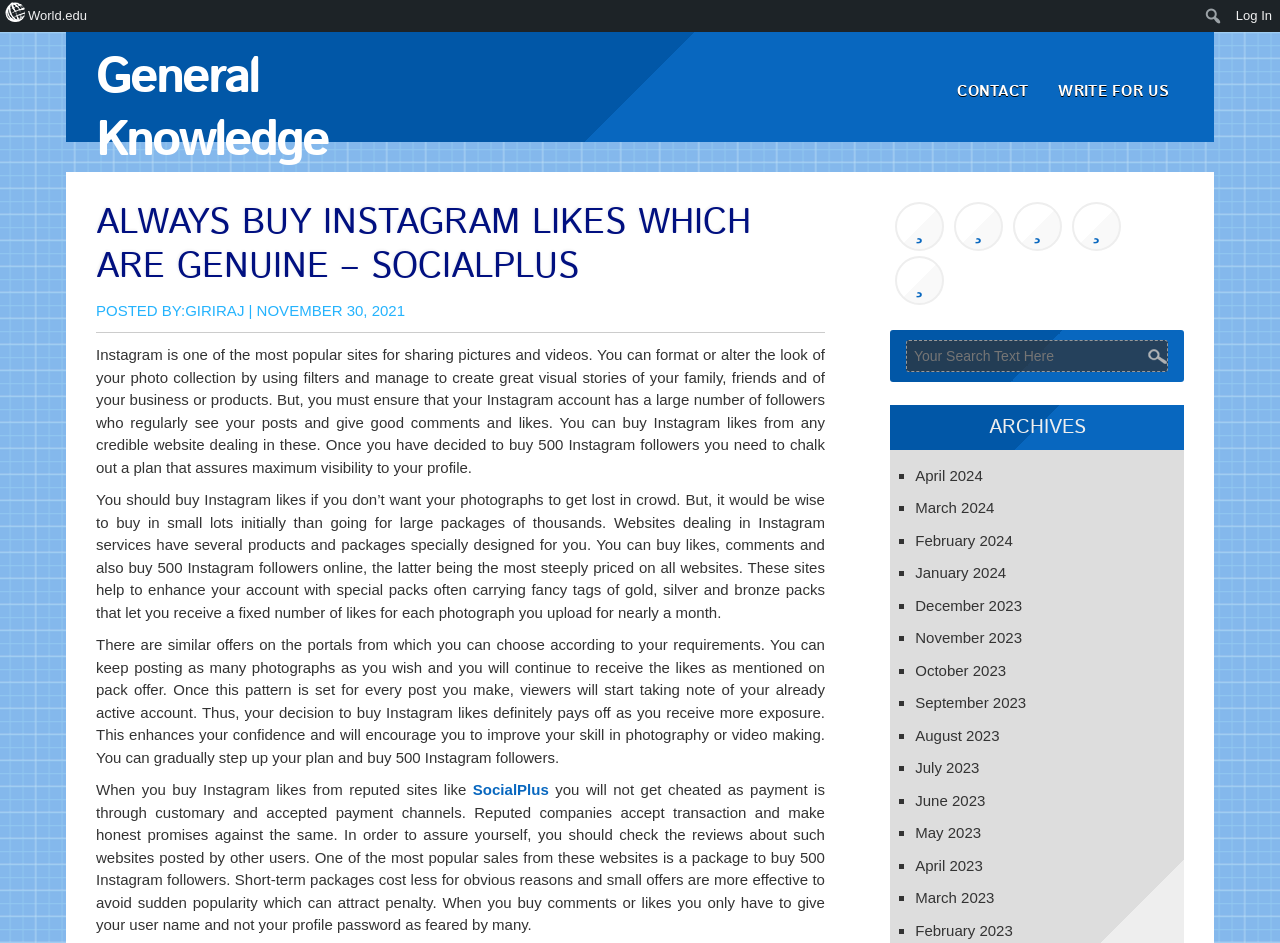Explain in detail what you observe on this webpage.

This webpage appears to be a blog post or article about buying Instagram likes and followers. At the top of the page, there is a menu bar with several options, including "World.edu" and "Log In" on the right side, and a search bar with a magnifying glass icon on the left side. Below the menu bar, there is a heading that reads "General Knowledge".

The main content of the page is divided into several sections. The first section has a heading that reads "ALWAYS BUY INSTAGRAM LIKES WHICH ARE GENUINE – SOCIALPLUS" and is followed by a paragraph of text that discusses the importance of having a large number of followers on Instagram. Below this, there is a section with the author's name, "GIRIRAJ", and the date "NOVEMBER 30, 2021".

The main article is divided into several paragraphs, each discussing the benefits of buying Instagram likes and followers, and how to do so safely and effectively. There are several links throughout the article, including one to a website called "SocialPlus".

On the right side of the page, there is a table of contents or archive section, with links to other articles or posts from different months and years. There are also several social media icons, represented by the "\uf005" symbol, which are likely links to the blog's social media profiles.

At the bottom of the page, there is a text box, possibly for leaving comments or feedback. Overall, the page has a simple and straightforward layout, with a focus on presenting information about buying Instagram likes and followers.